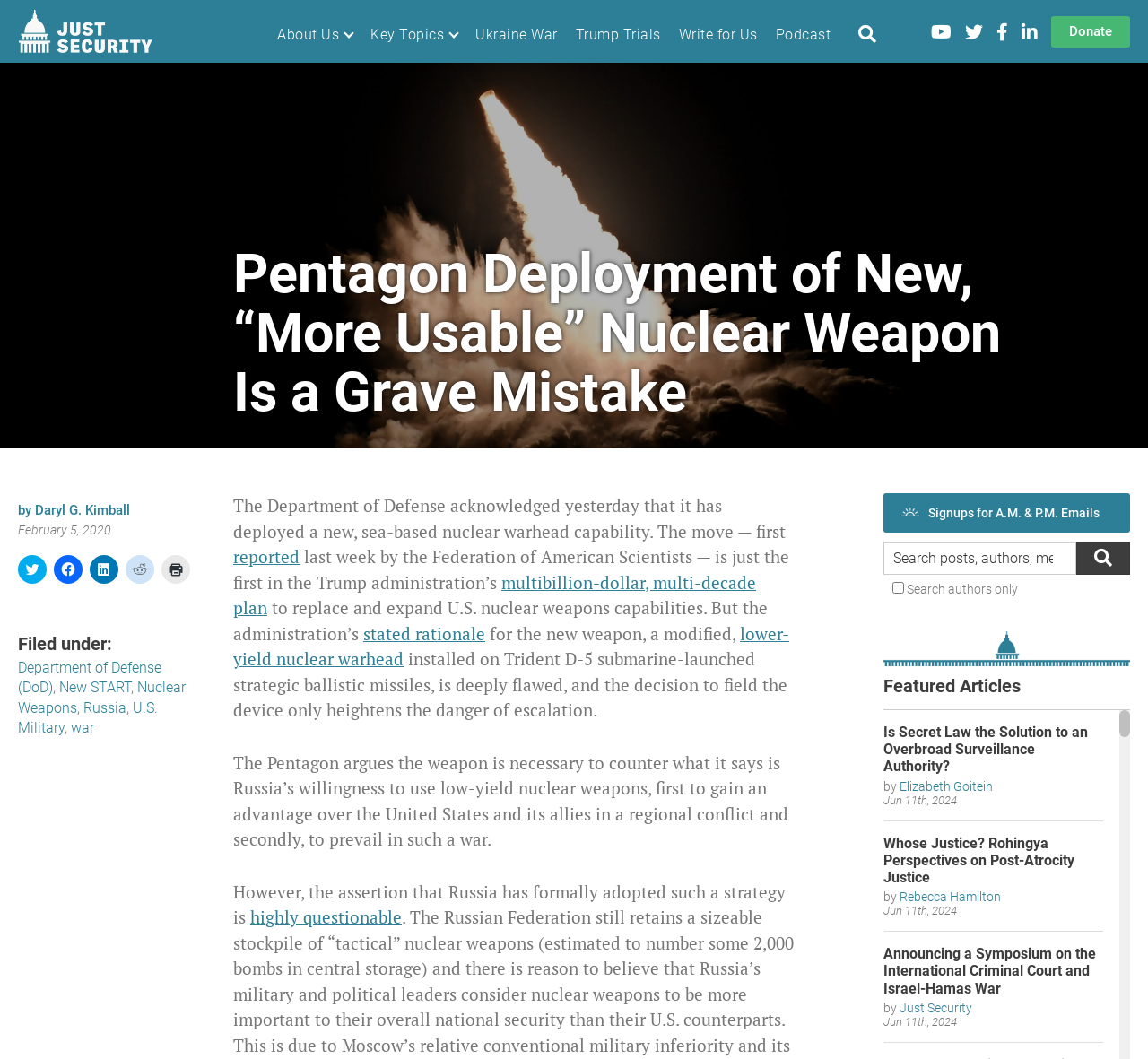Refer to the image and answer the question with as much detail as possible: What is the topic of the article?

I found the answer by looking at the link elements with the text 'Nuclear Weapons' and 'Department of Defense (DoD)' below the heading 'Filed under:', which suggests that the topic of the article is related to nuclear weapons and the Department of Defense.